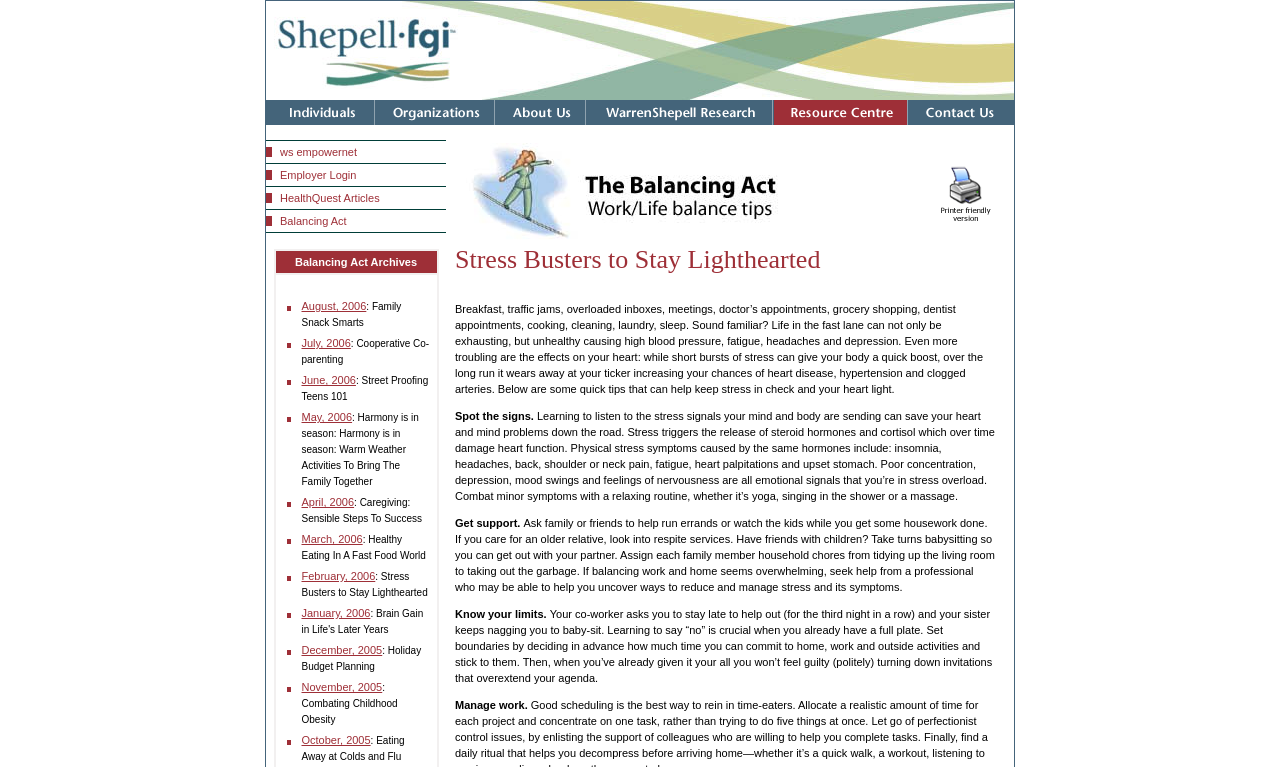Find and specify the bounding box coordinates that correspond to the clickable region for the instruction: "Click on the 'August, 2006' link".

[0.236, 0.391, 0.286, 0.407]